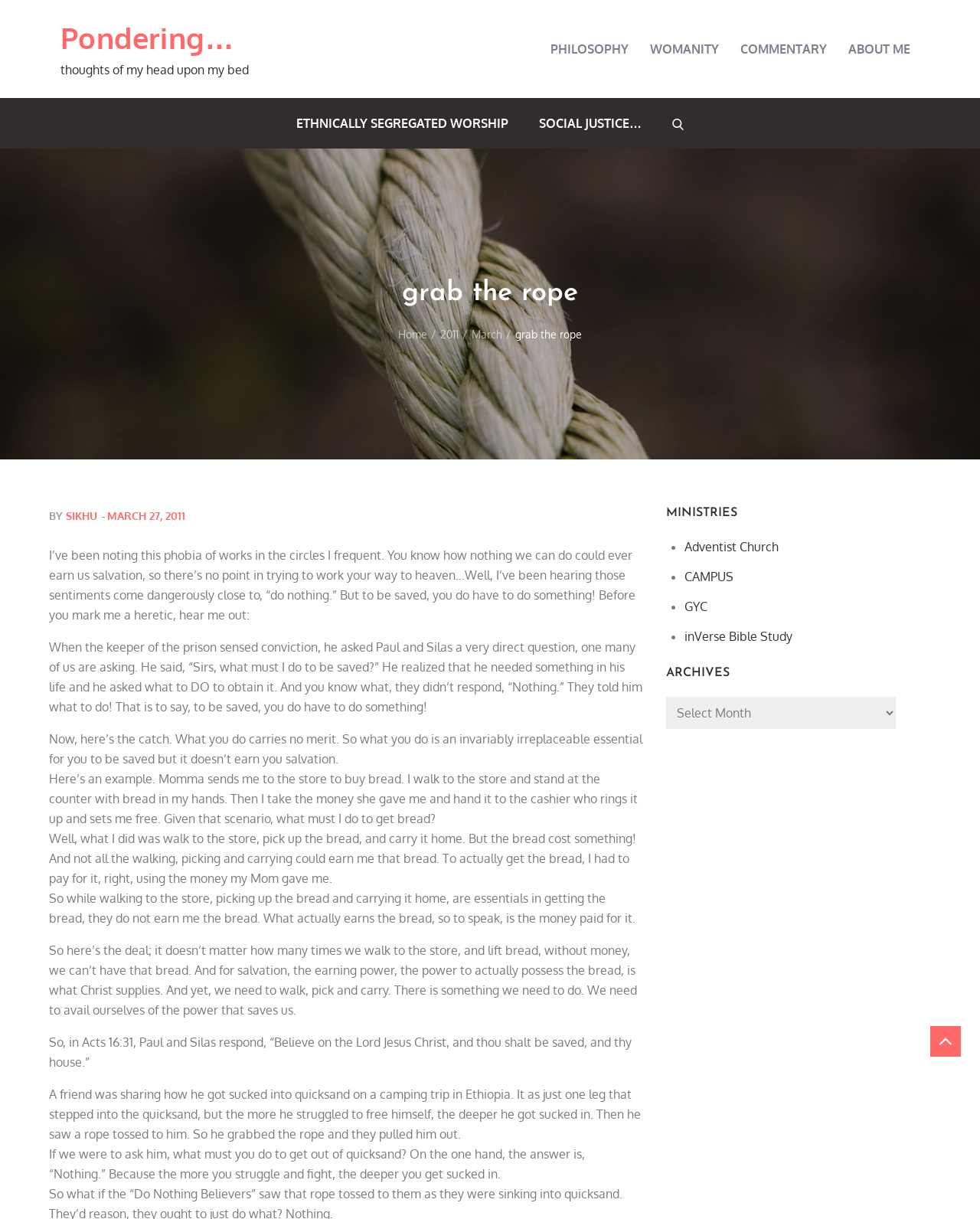Please find and report the bounding box coordinates of the element to click in order to perform the following action: "Click on the 'ETHNICALLY SEGREGATED WORSHIP' link". The coordinates should be expressed as four float numbers between 0 and 1, in the format [left, top, right, bottom].

[0.288, 0.08, 0.533, 0.122]